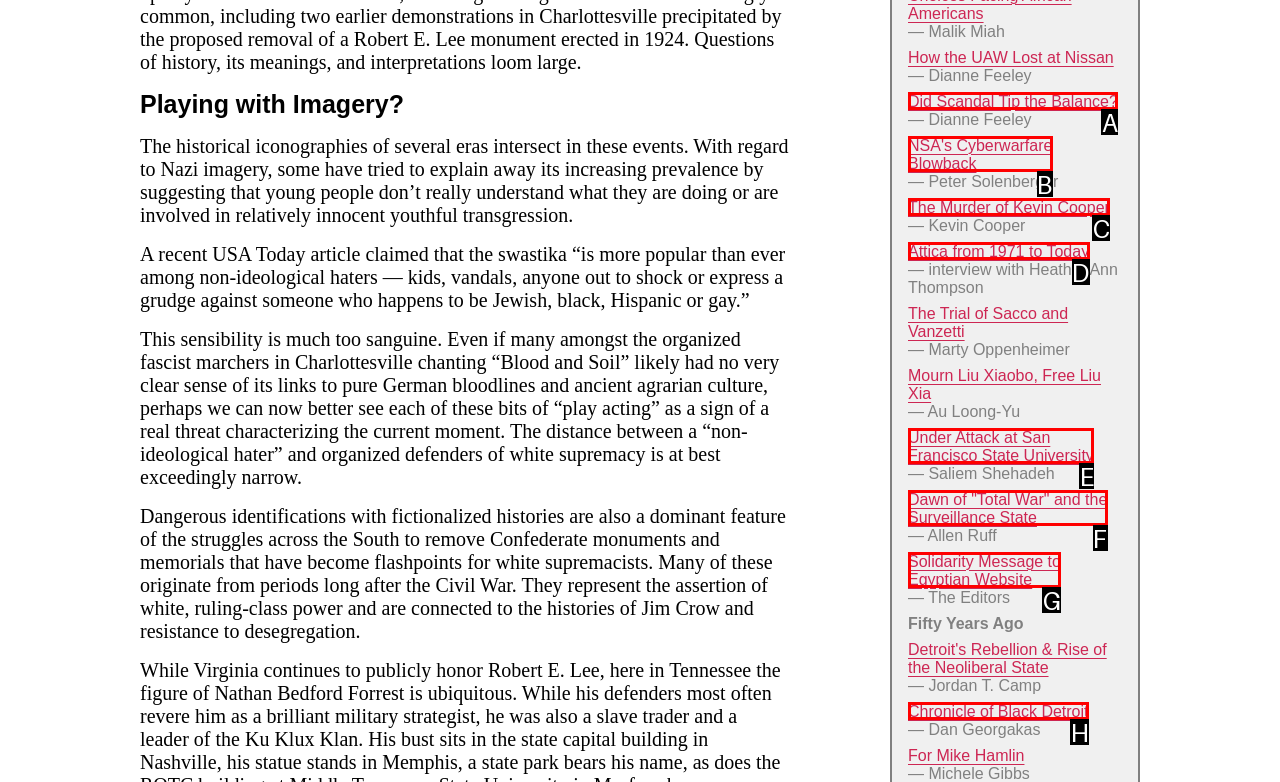Match the description: Chronicle of Black Detroit to the appropriate HTML element. Respond with the letter of your selected option.

H